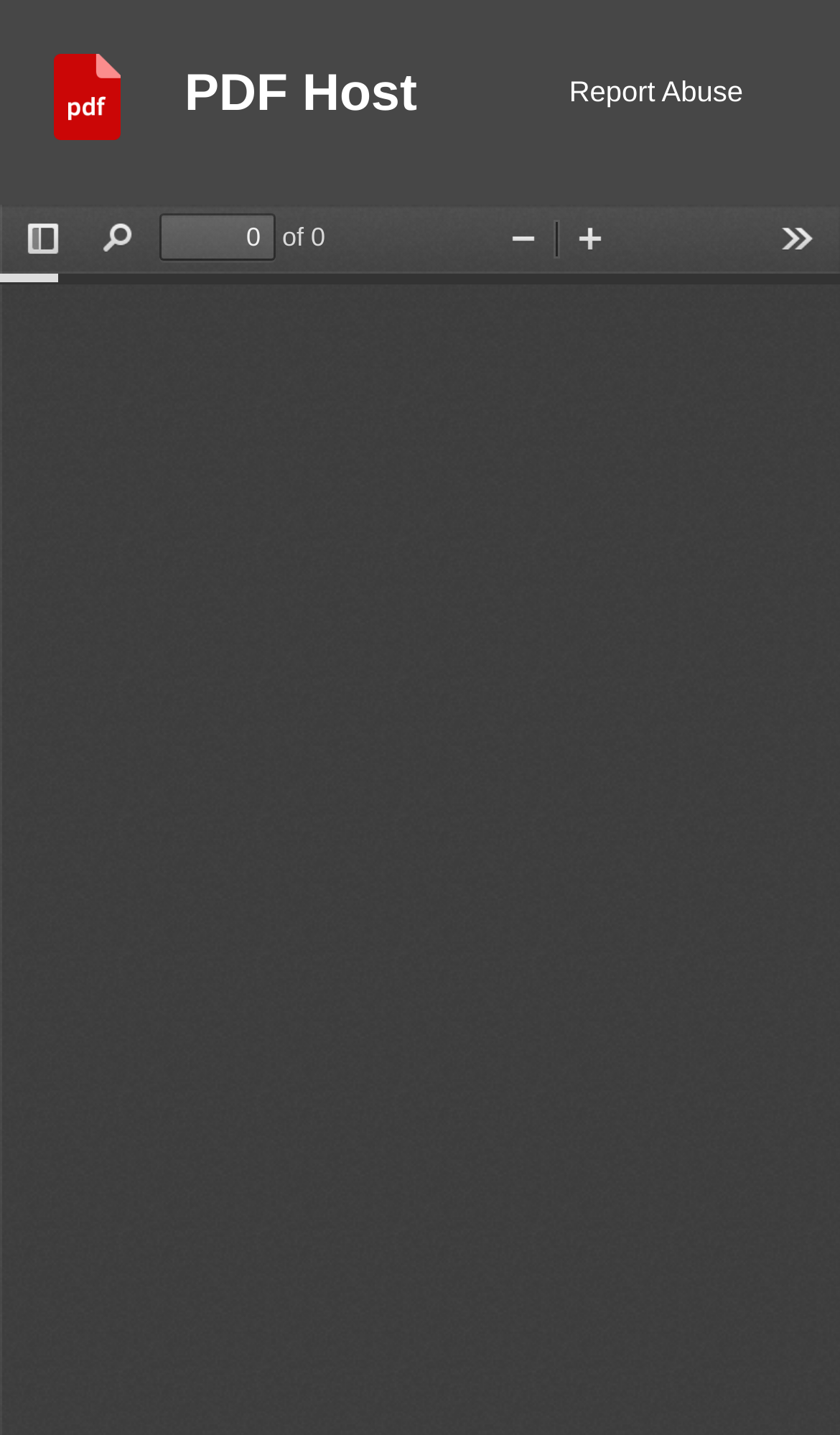Give a one-word or short-phrase answer to the following question: 
What is the logo of the website?

Logo